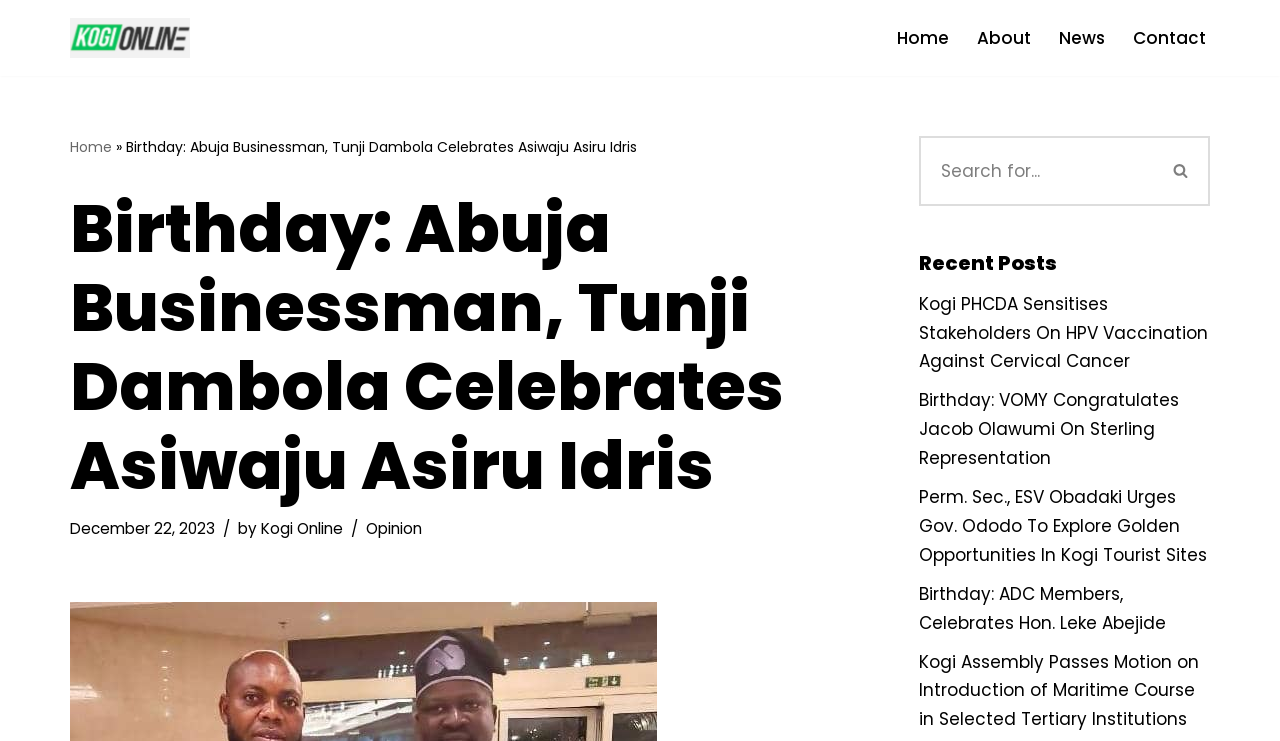Locate the bounding box coordinates of the clickable area needed to fulfill the instruction: "Search for something".

[0.718, 0.183, 0.945, 0.278]